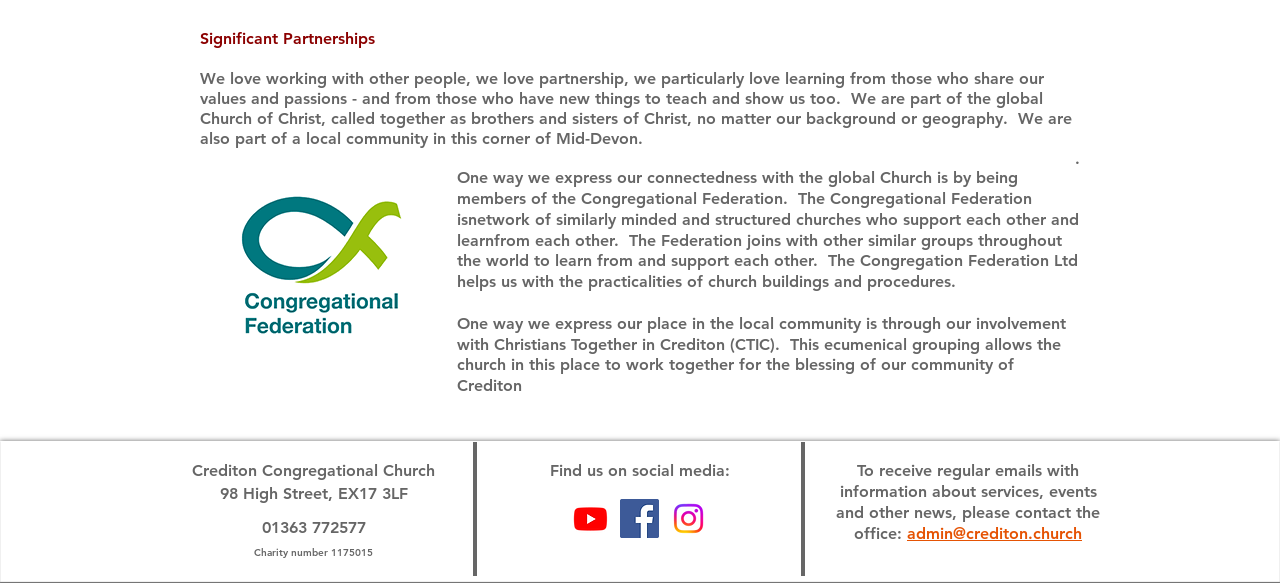What is the charity number of the church?
Refer to the screenshot and answer in one word or phrase.

1175015